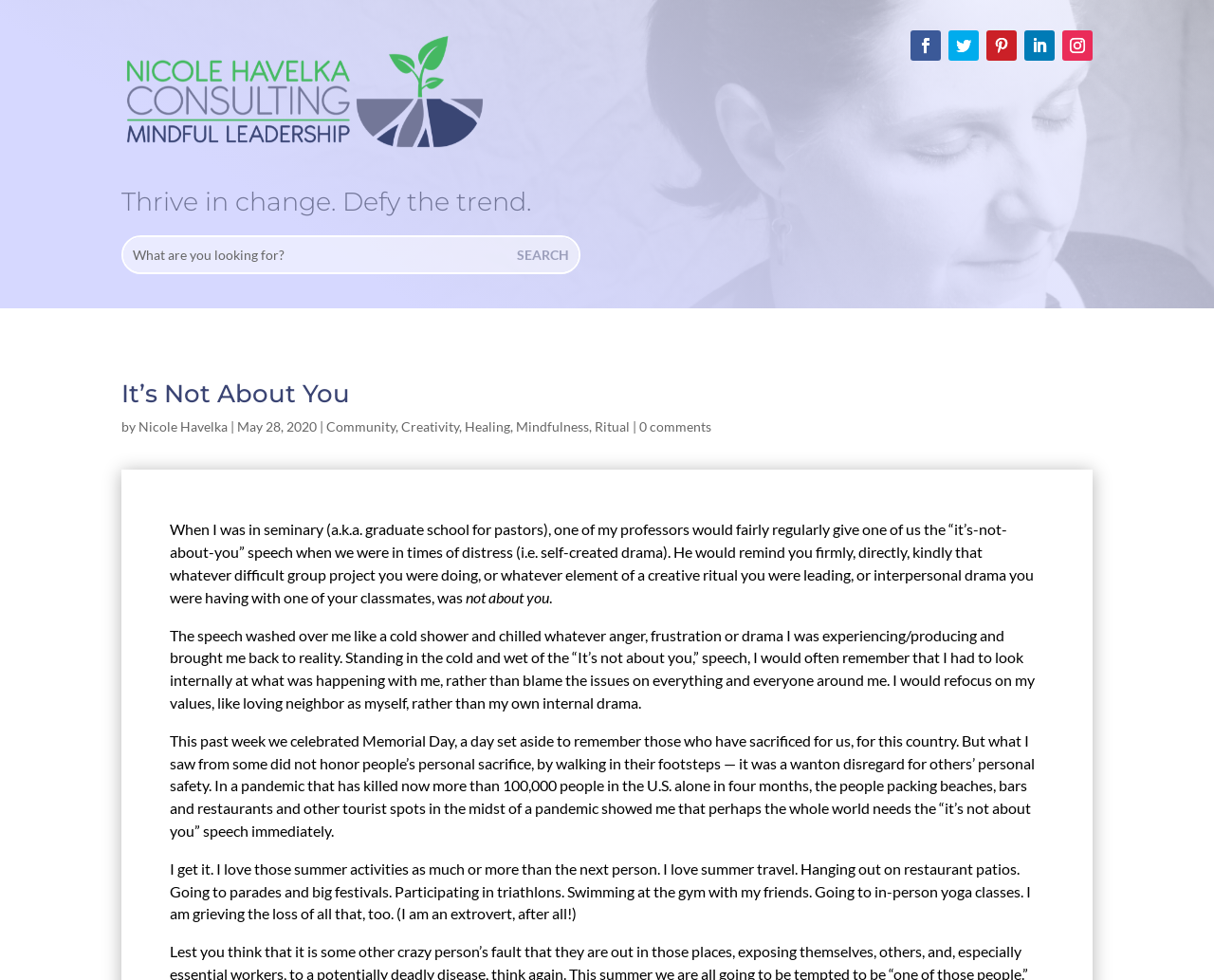Find the bounding box coordinates for the area you need to click to carry out the instruction: "Search for something". The coordinates should be four float numbers between 0 and 1, indicated as [left, top, right, bottom].

[0.102, 0.242, 0.476, 0.278]